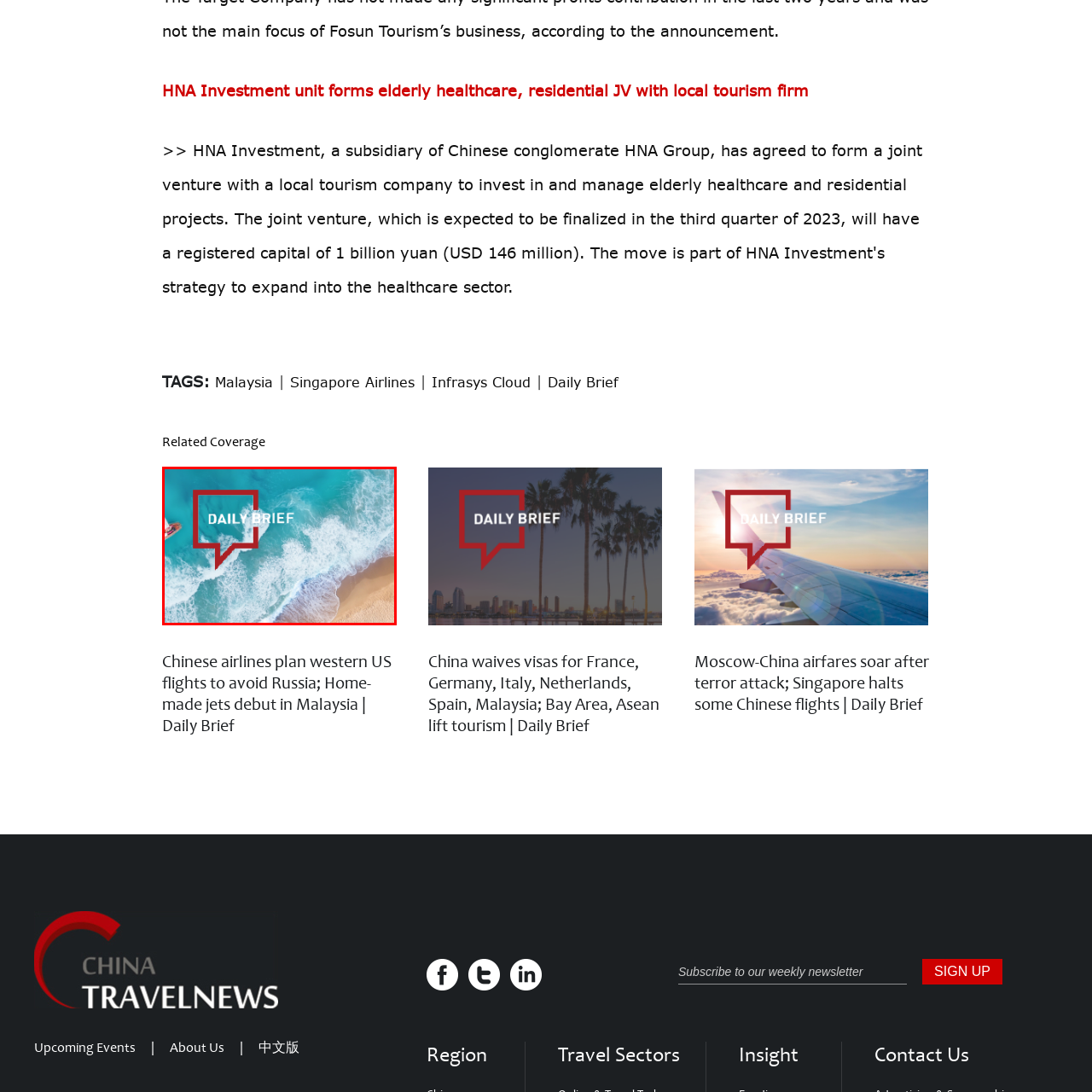What is the theme of the image?
Inspect the image indicated by the red outline and answer the question with a single word or short phrase.

Travel and leisure